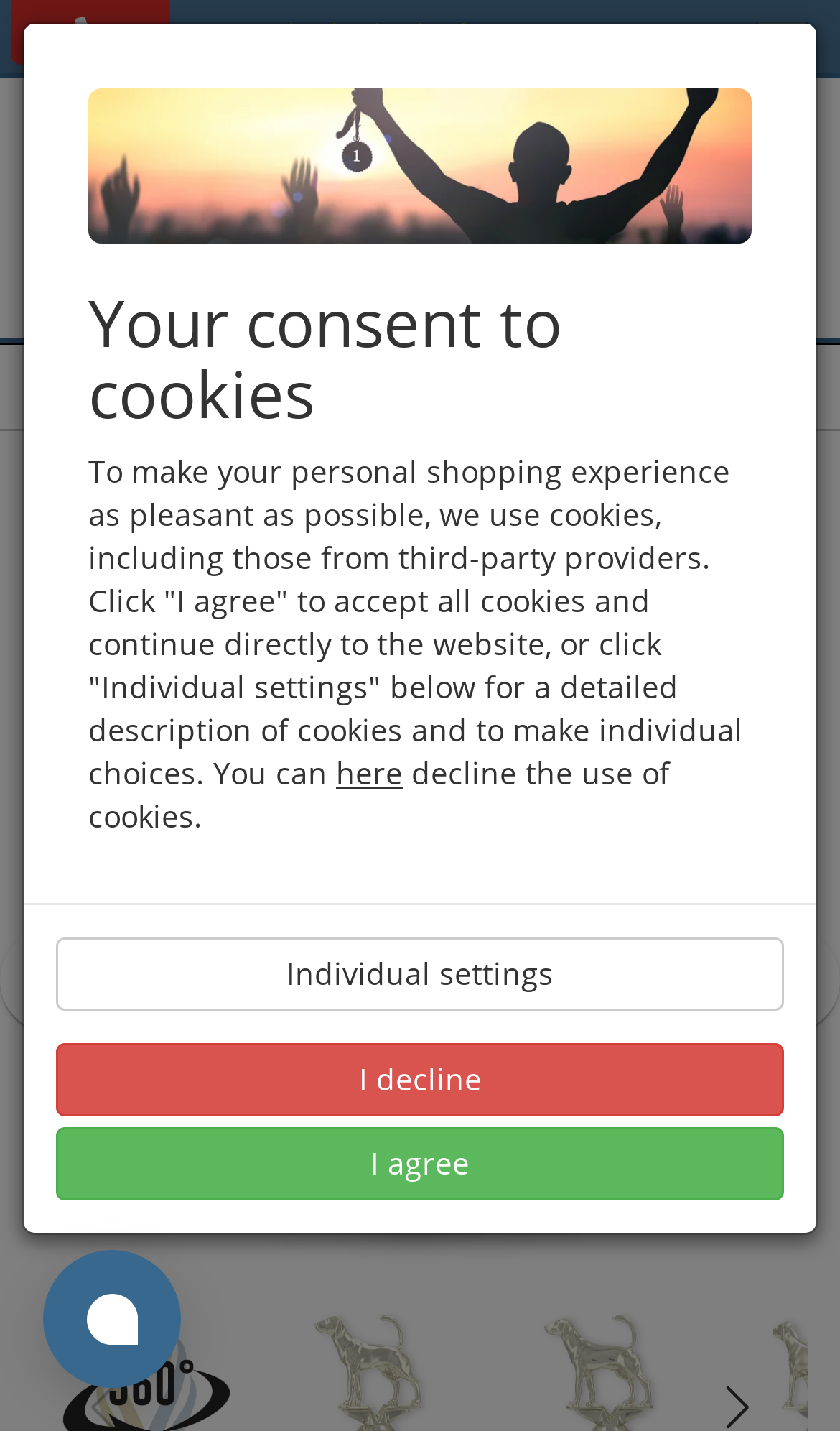Determine the bounding box coordinates of the clickable element to complete this instruction: "Open chat window". Provide the coordinates in the format of four float numbers between 0 and 1, [left, top, right, bottom].

[0.051, 0.873, 0.215, 0.97]